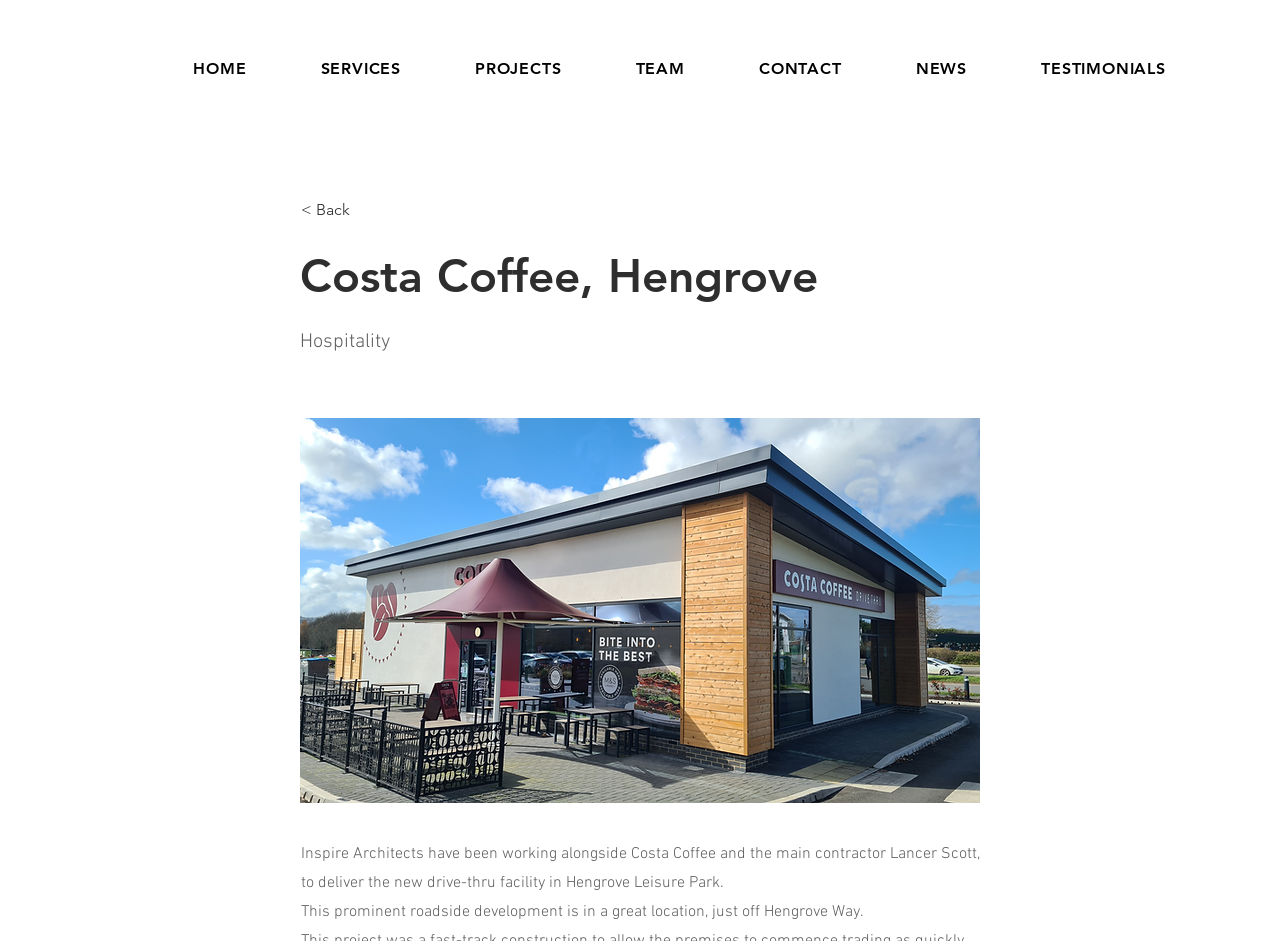Given the description of a UI element: "Cornhill", identify the bounding box coordinates of the matching element in the webpage screenshot.

None